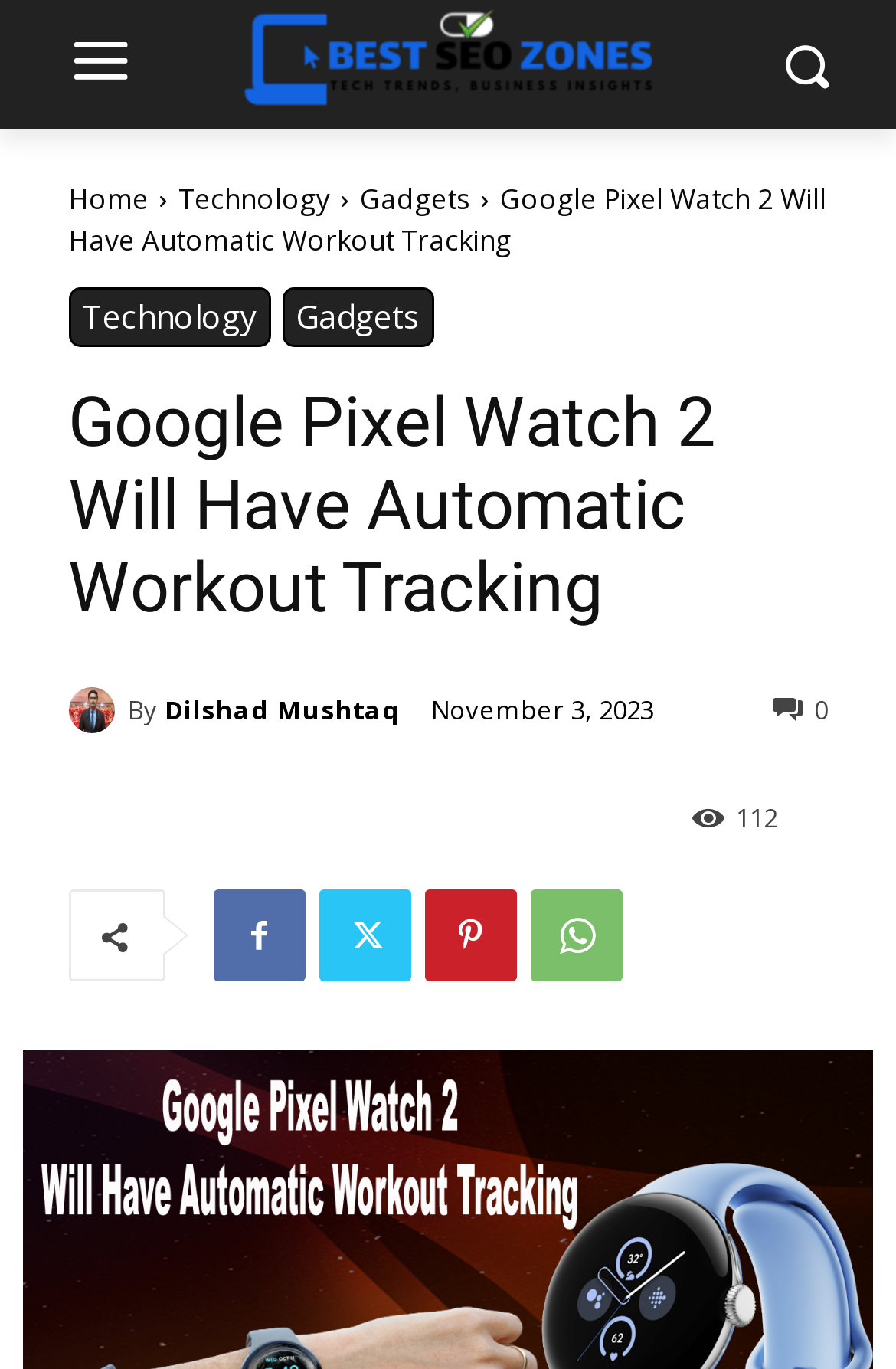Find the bounding box coordinates for the area that must be clicked to perform this action: "Click the logo".

[0.246, 0.003, 0.754, 0.078]